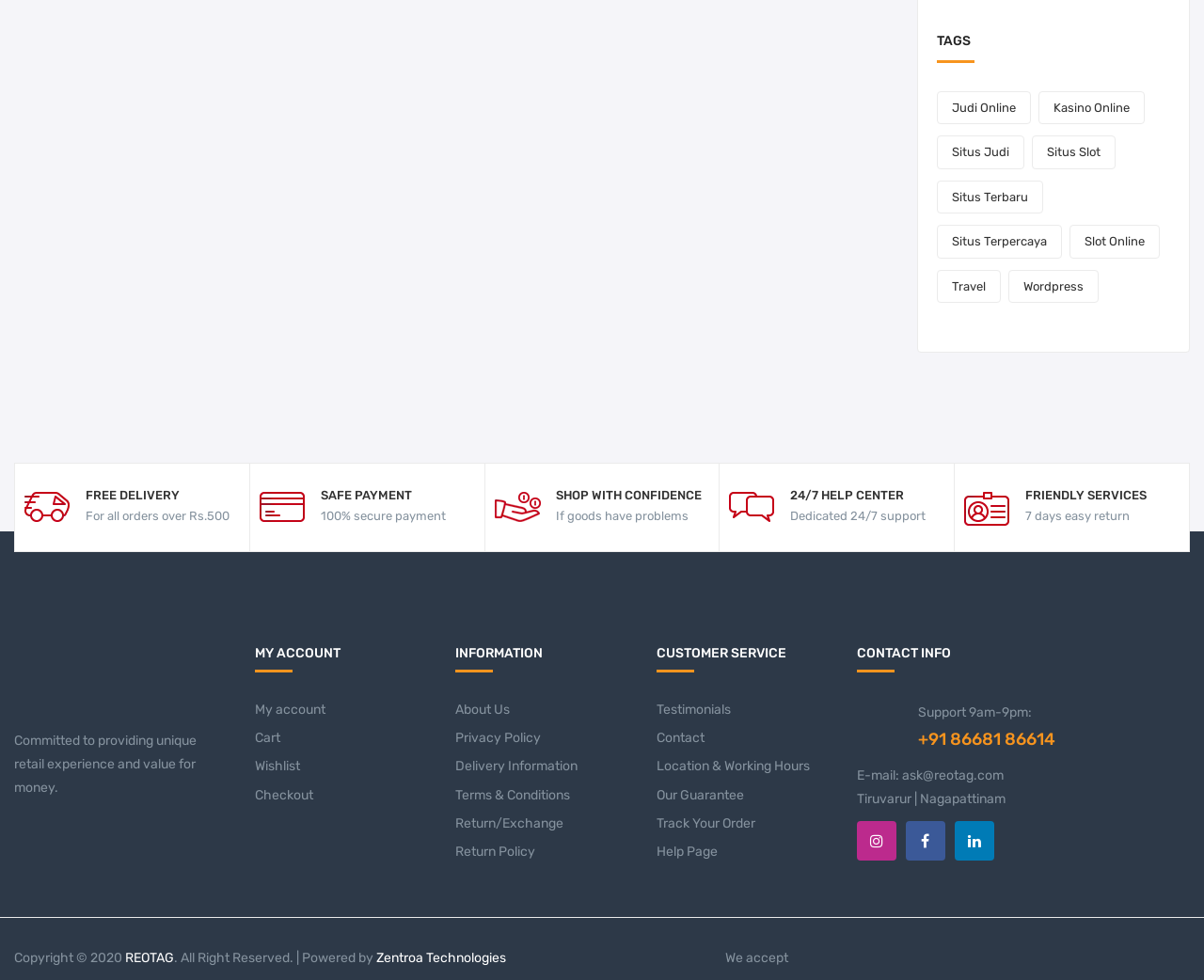Specify the bounding box coordinates for the region that must be clicked to perform the given instruction: "Contact us through email".

[0.749, 0.783, 0.834, 0.8]